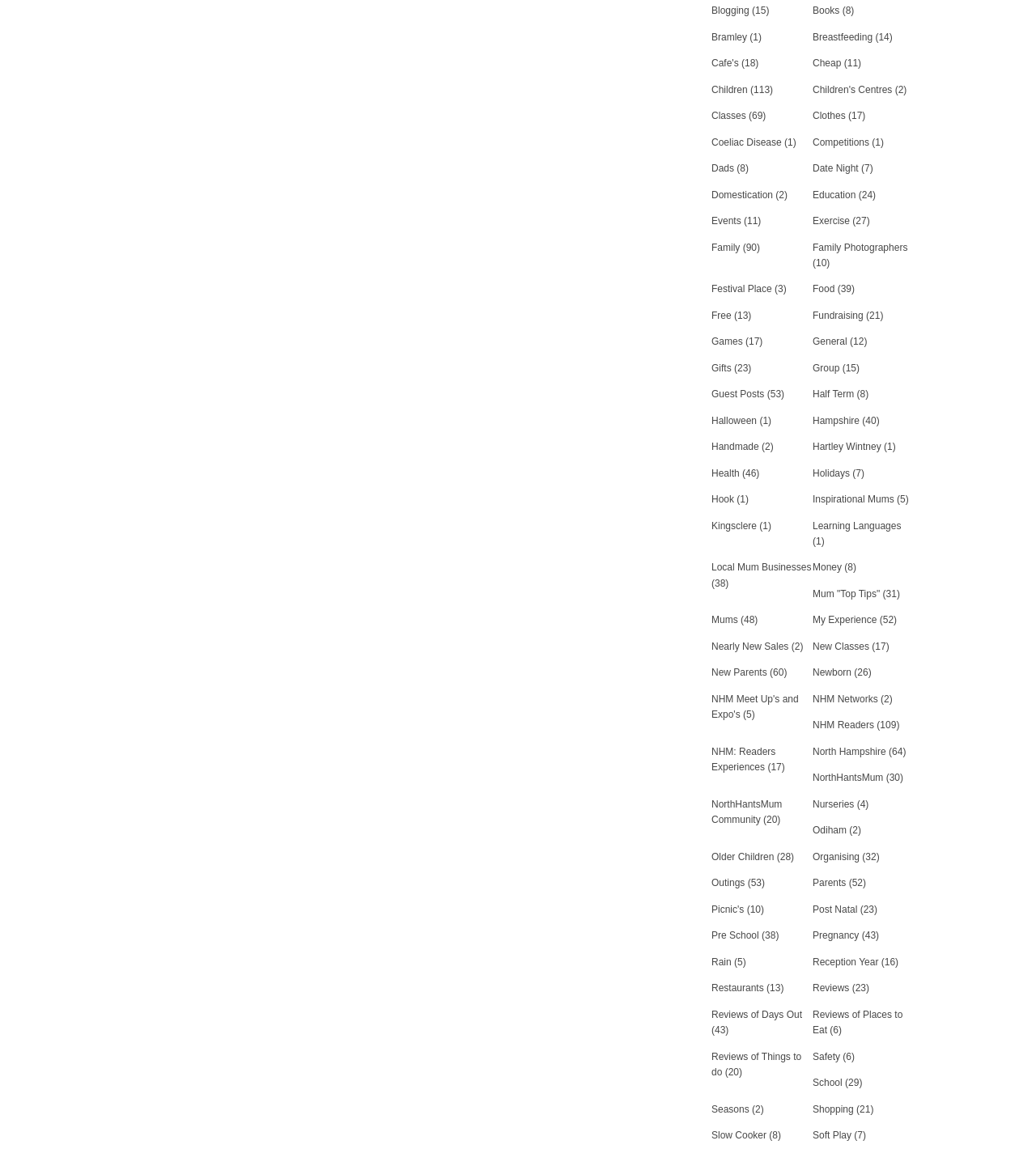Show the bounding box coordinates of the element that should be clicked to complete the task: "Explore Family Photographers".

[0.784, 0.21, 0.876, 0.22]